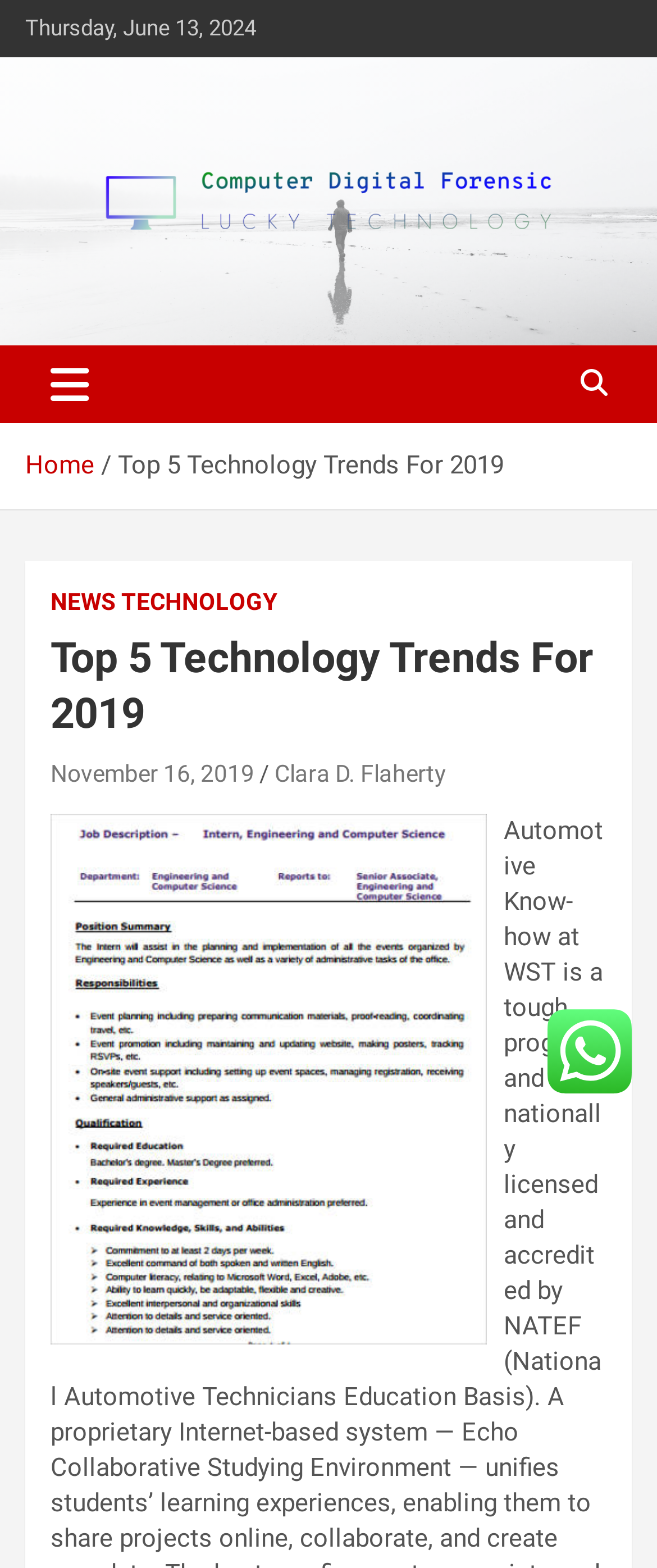Provide a brief response in the form of a single word or phrase:
What is the name of the website?

Lucky Technology